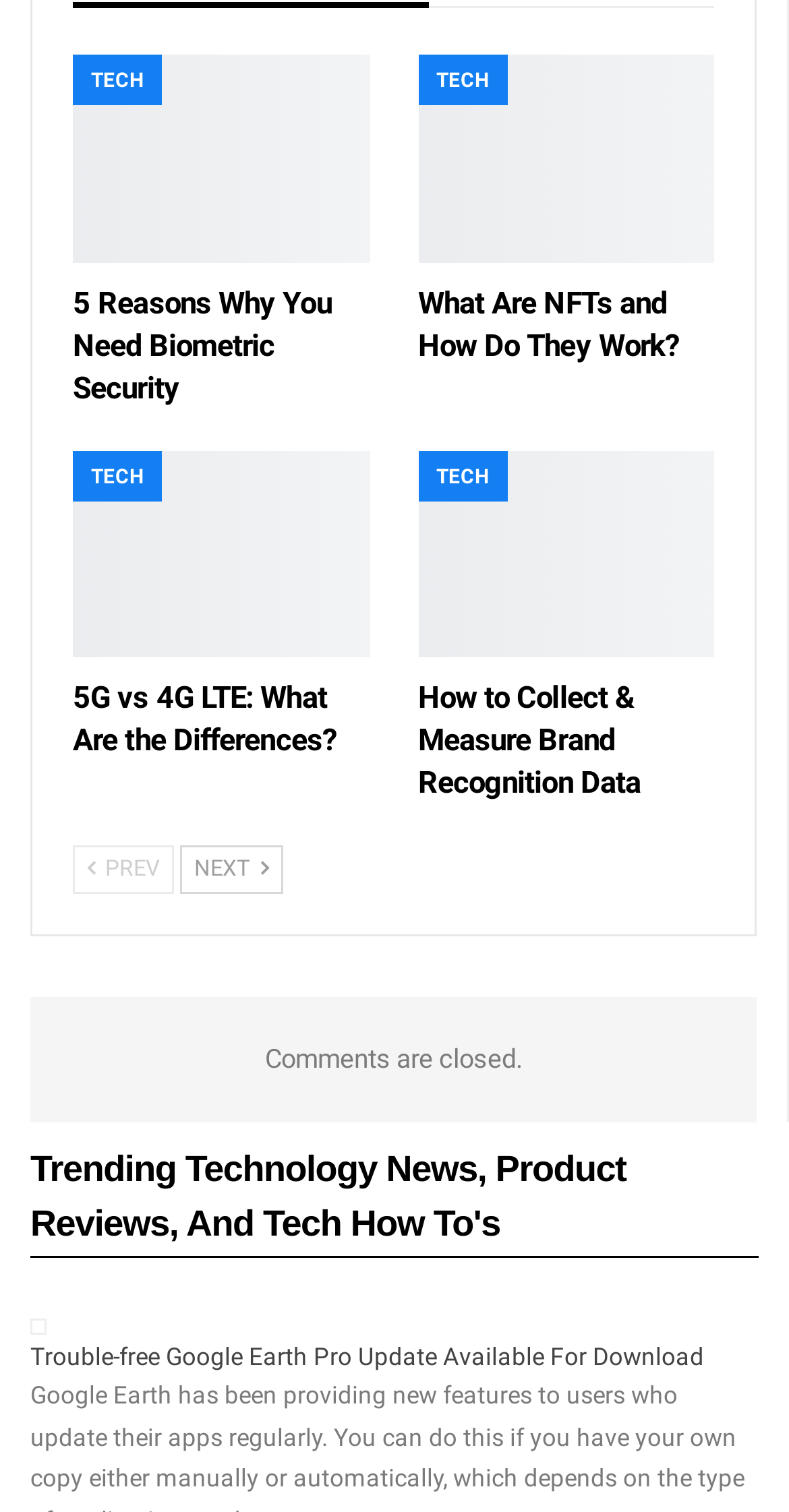Please identify the bounding box coordinates of the region to click in order to complete the task: "Click on What Are NFTs and How Do They Work?". The coordinates must be four float numbers between 0 and 1, specified as [left, top, right, bottom].

[0.529, 0.037, 0.905, 0.174]